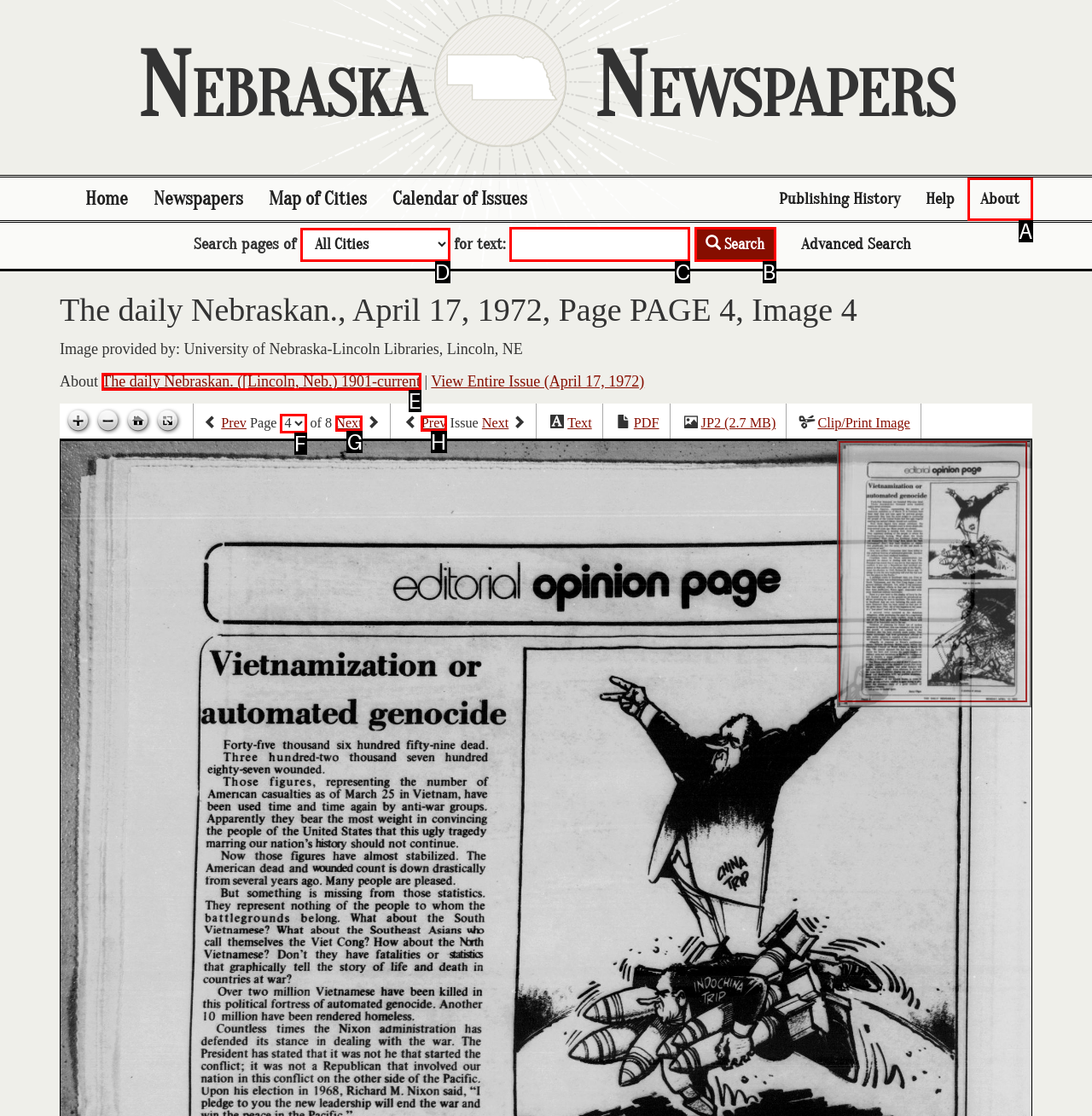Determine the letter of the element I should select to fulfill the following instruction: Search for text. Just provide the letter.

C